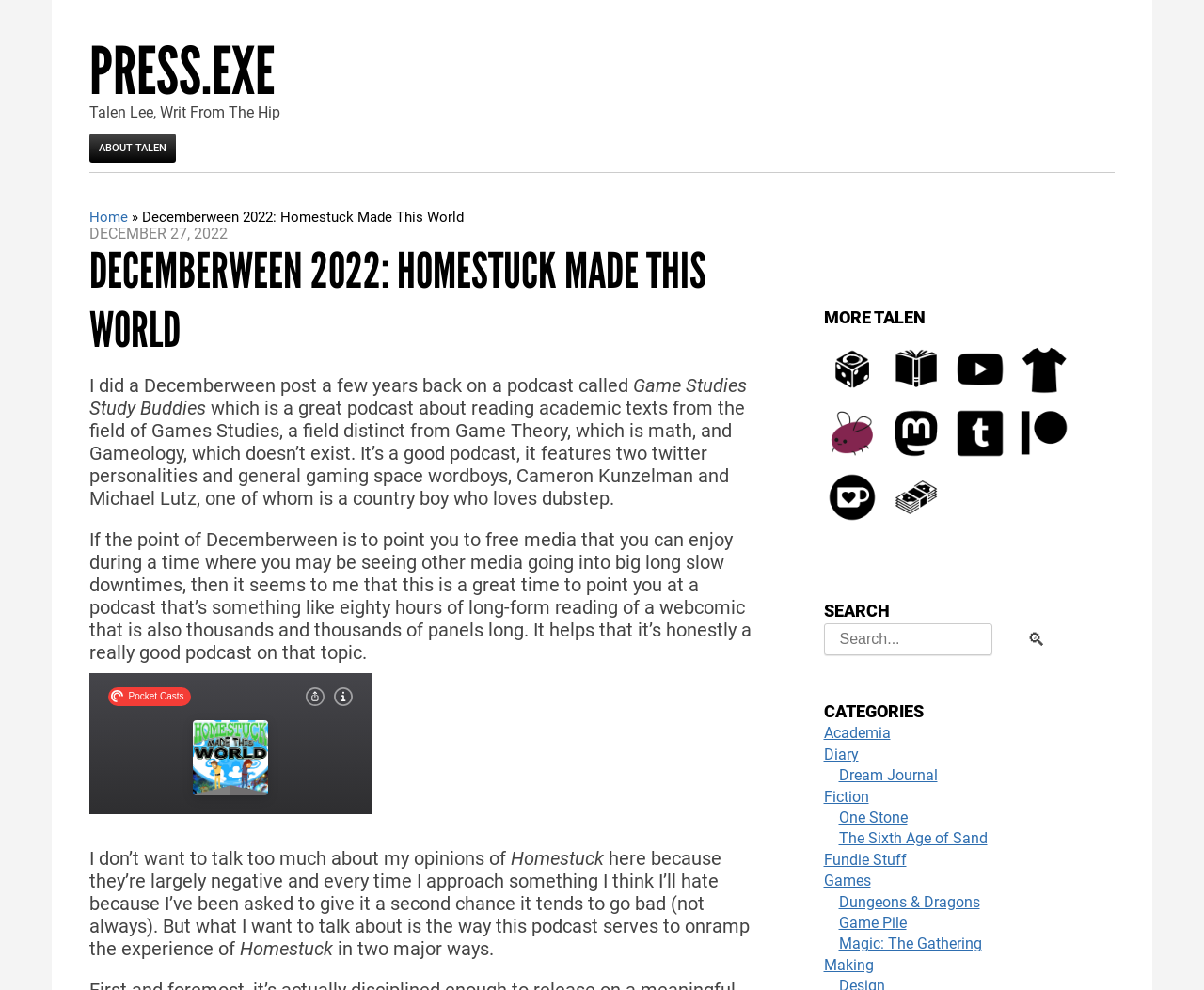Please specify the bounding box coordinates of the clickable section necessary to execute the following command: "View the 'Homestuck Made This World' iframe".

[0.074, 0.68, 0.309, 0.823]